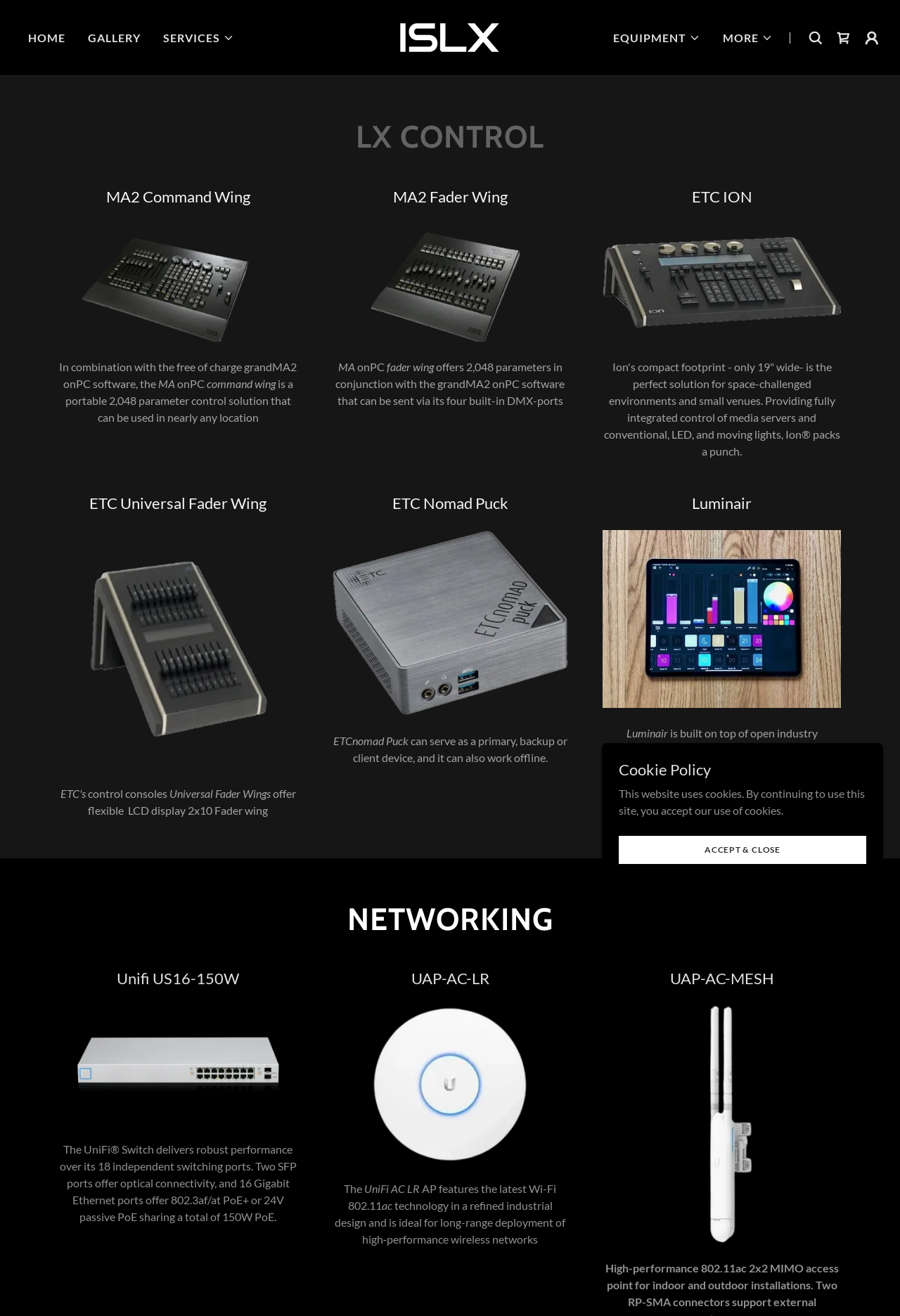Locate the coordinates of the bounding box for the clickable region that fulfills this instruction: "Click Shopping Cart Icon link".

[0.922, 0.018, 0.953, 0.039]